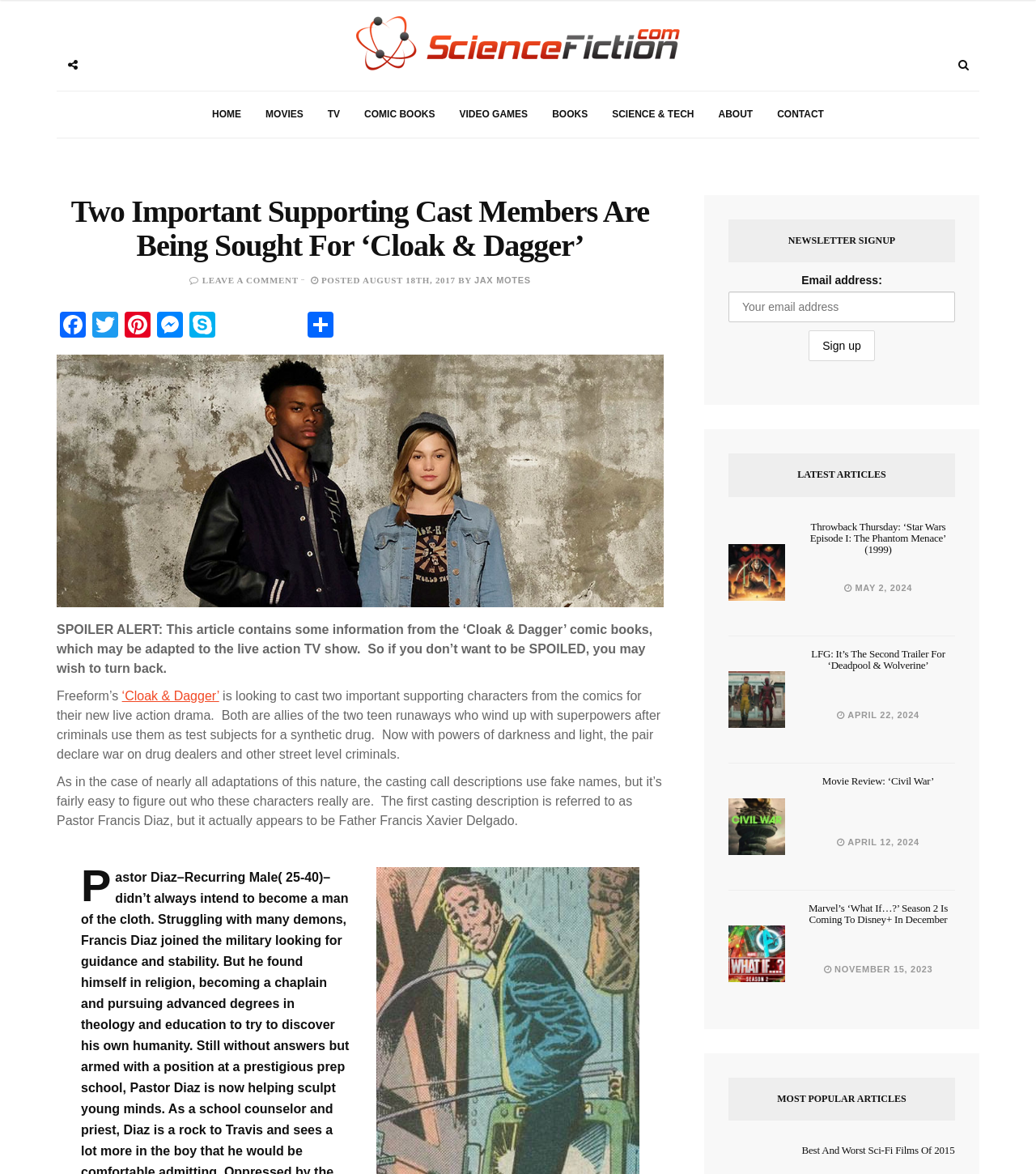What is the website's logo?
Based on the image, answer the question with a single word or brief phrase.

ScienceFiction.com